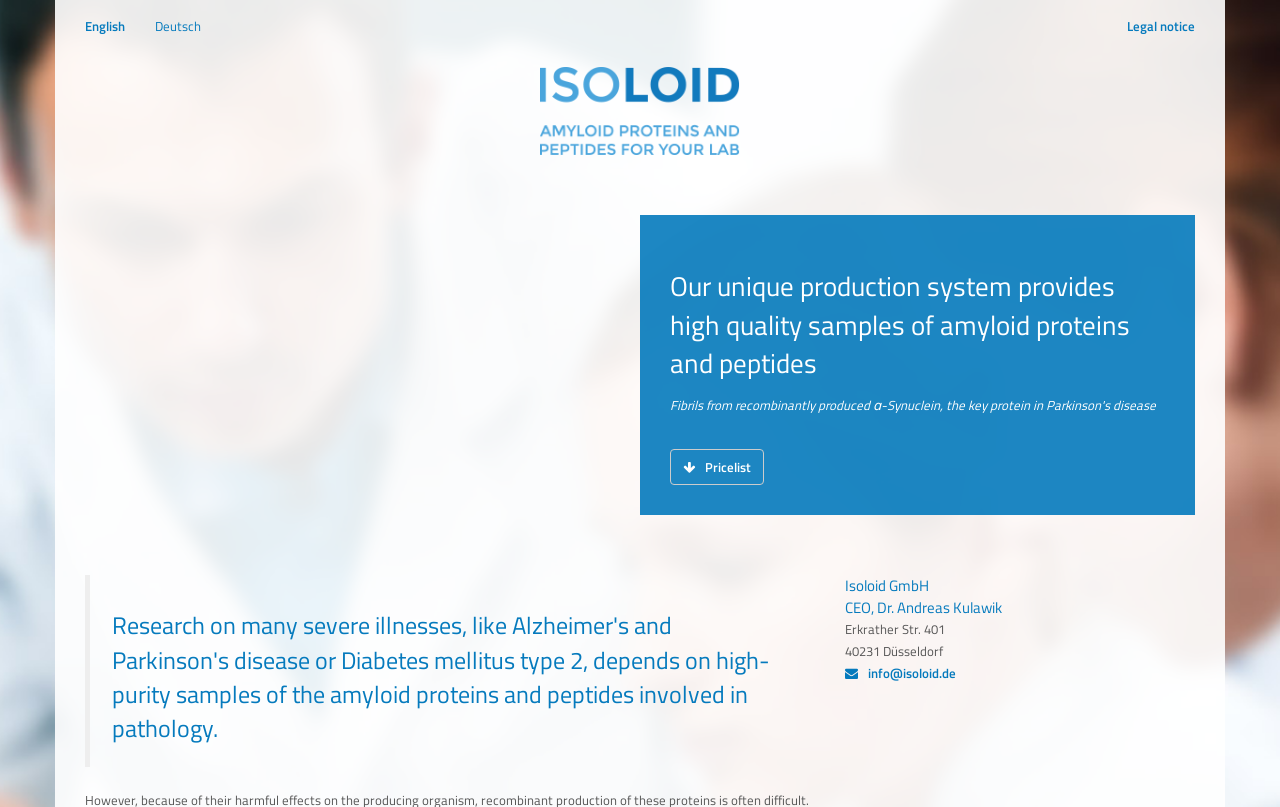What is the address of the company?
Based on the image, give a concise answer in the form of a single word or short phrase.

Erkrather Str. 401, 40231 Düsseldorf